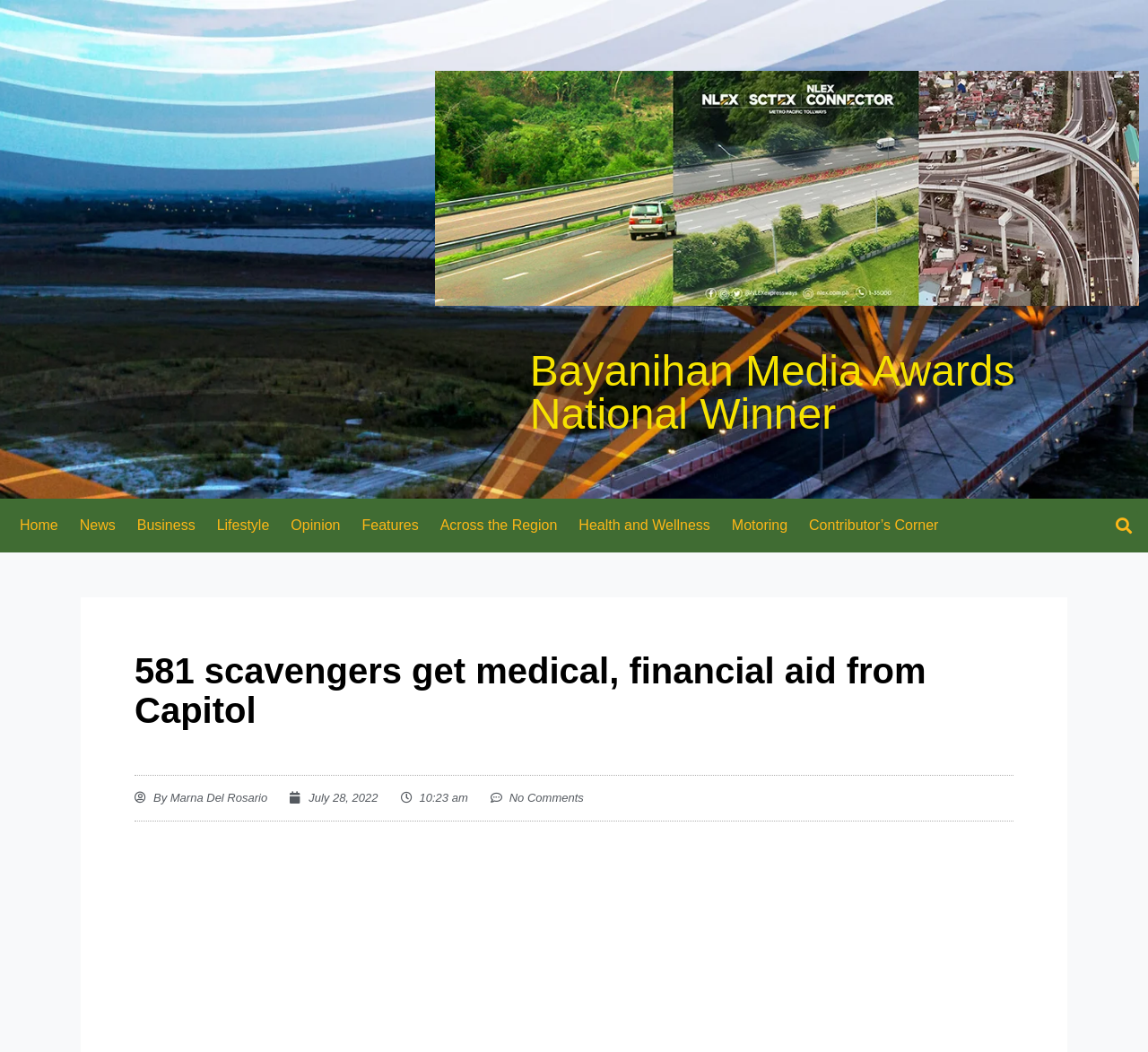Who is the author of the article?
Based on the image, provide your answer in one word or phrase.

Marna Del Rosario